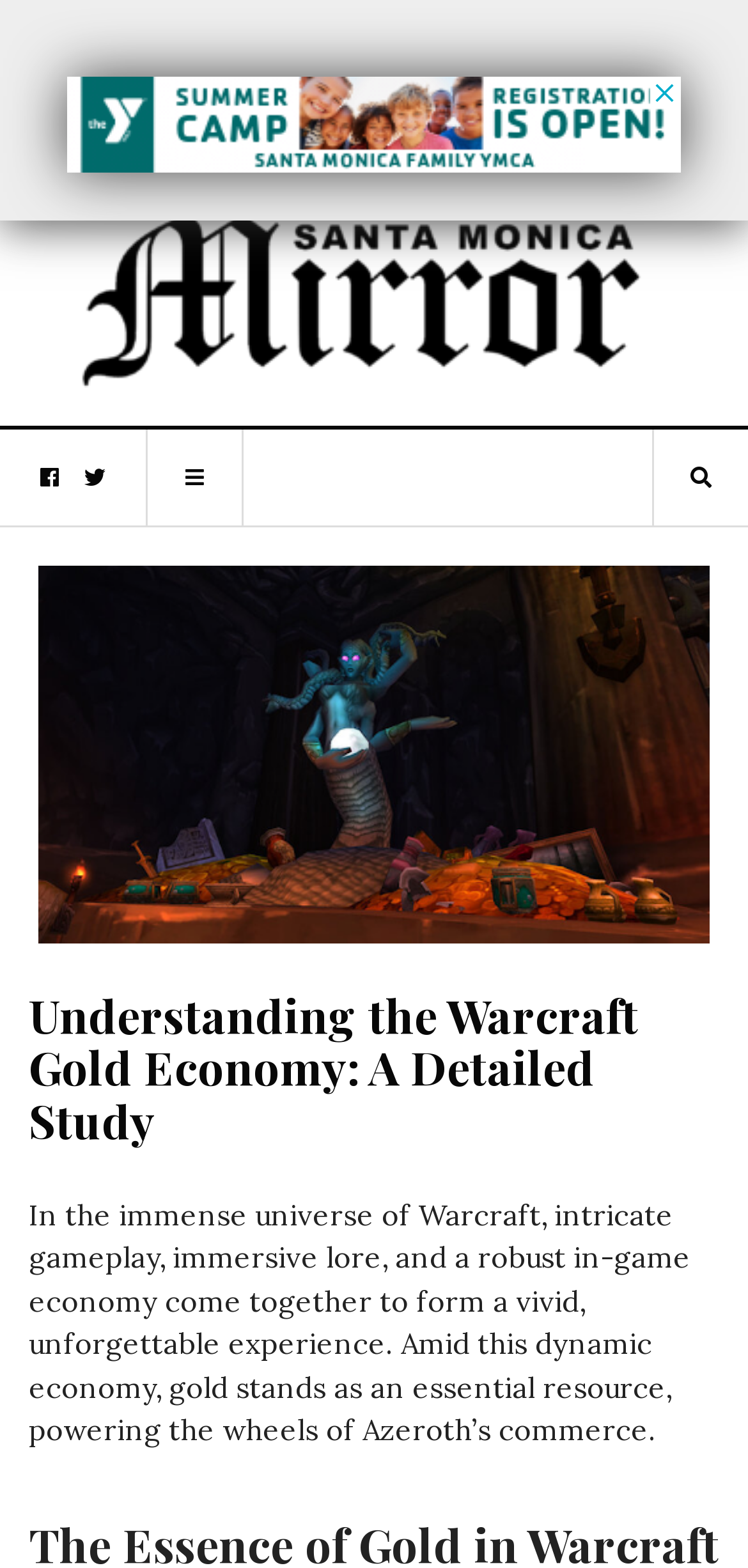Is the SM Mirror logo an image?
From the image, respond using a single word or phrase.

Yes